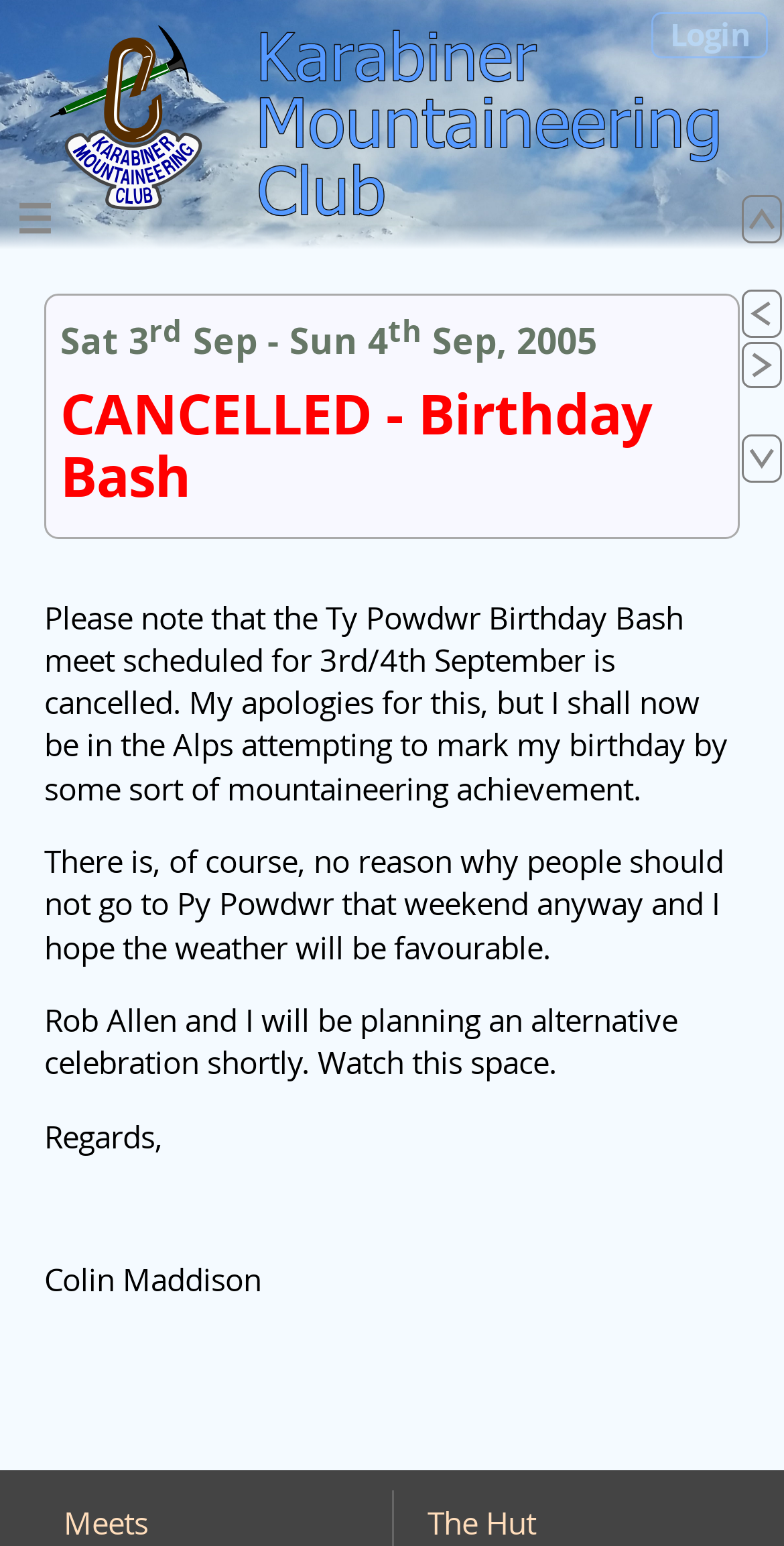From the screenshot, find the bounding box of the UI element matching this description: "Meets". Supply the bounding box coordinates in the form [left, top, right, bottom], each a float between 0 and 1.

[0.062, 0.972, 0.208, 0.998]